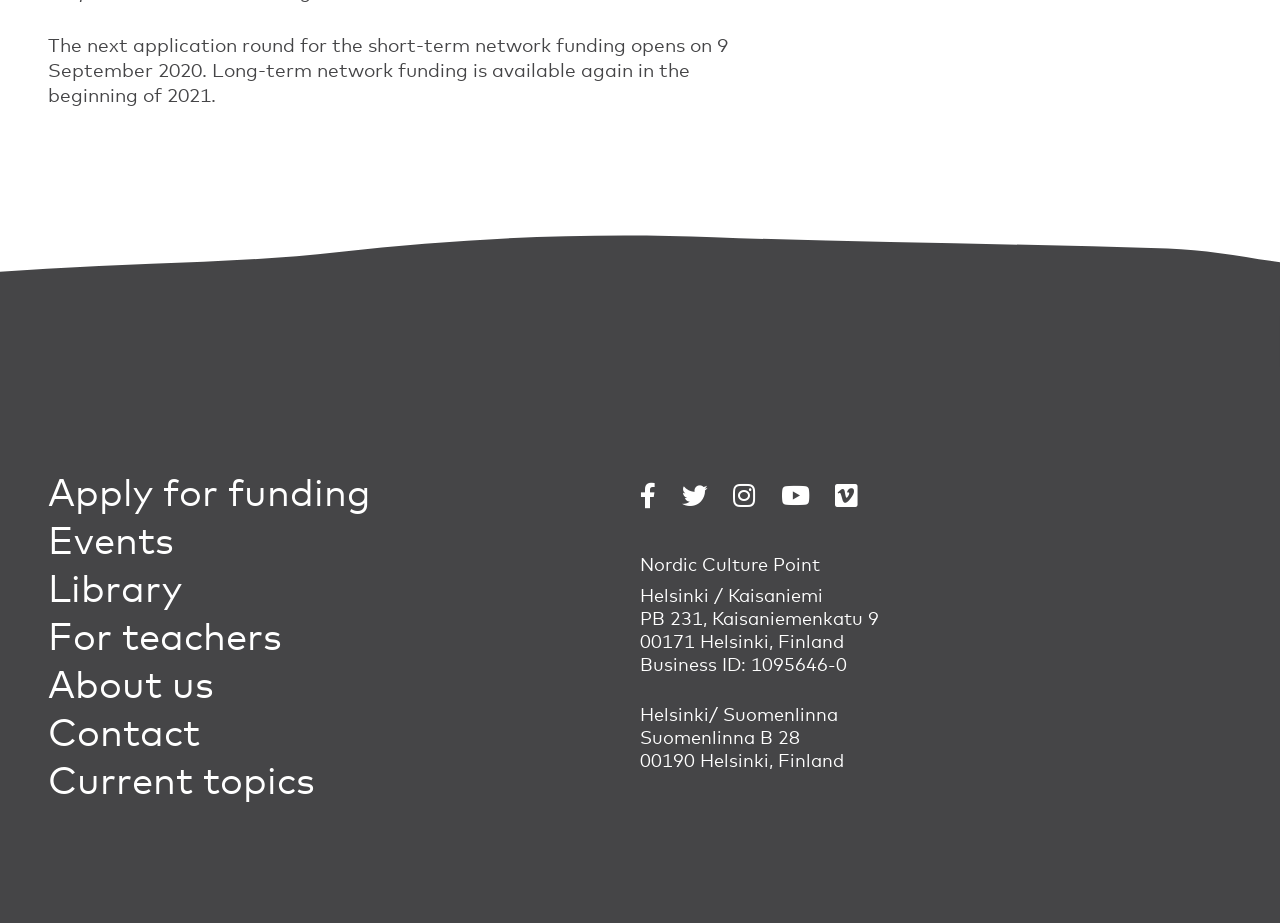Where is the second location of Nordic Culture Point?
Provide a well-explained and detailed answer to the question.

The webpage provides two locations of Nordic Culture Point, one in Helsinki/Kaisaniemi and the other in Helsinki/Suomenlinna, which is the second location.